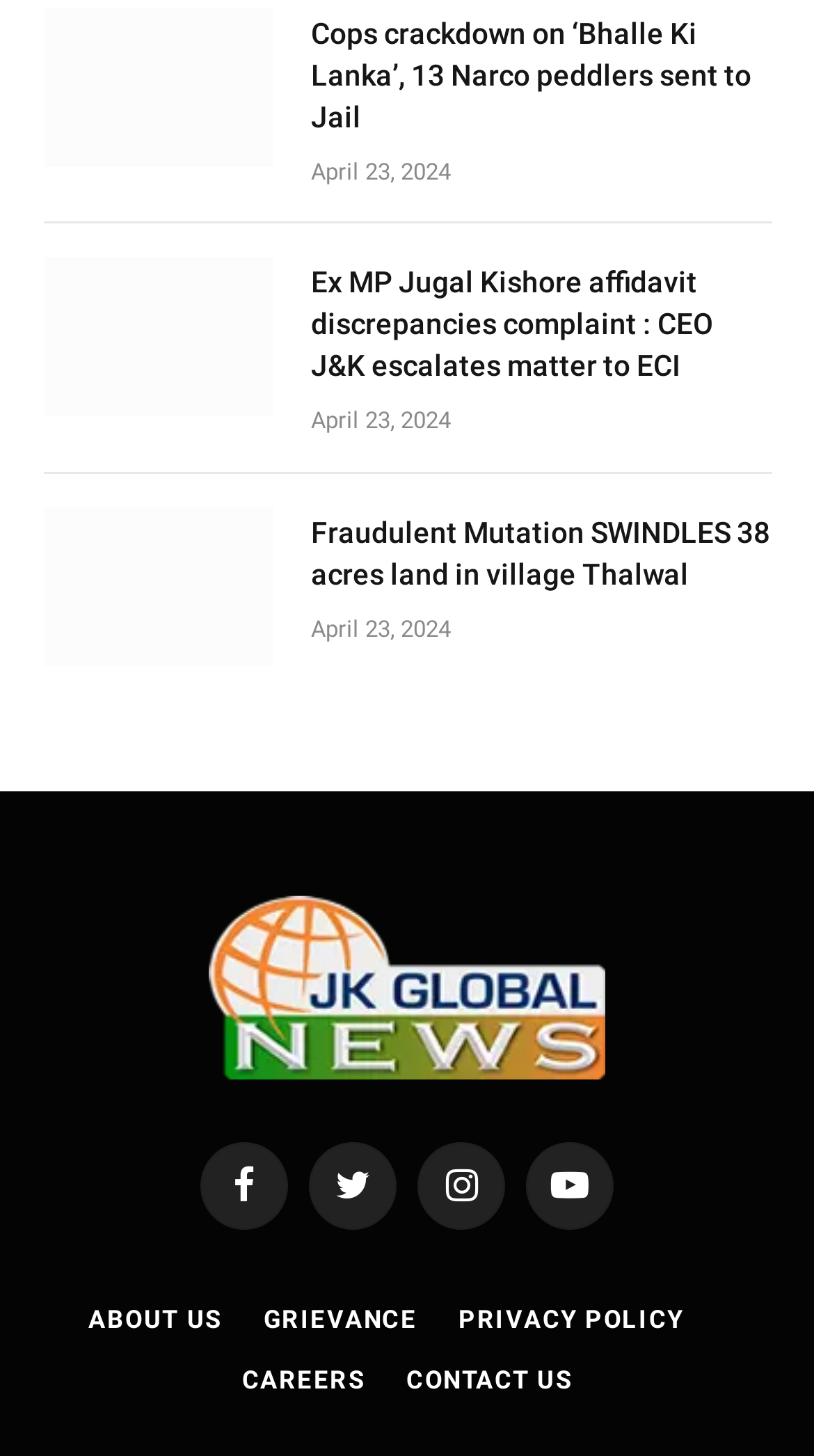Please find the bounding box coordinates of the element that needs to be clicked to perform the following instruction: "Visit Facebook page". The bounding box coordinates should be four float numbers between 0 and 1, represented as [left, top, right, bottom].

[0.246, 0.785, 0.354, 0.845]